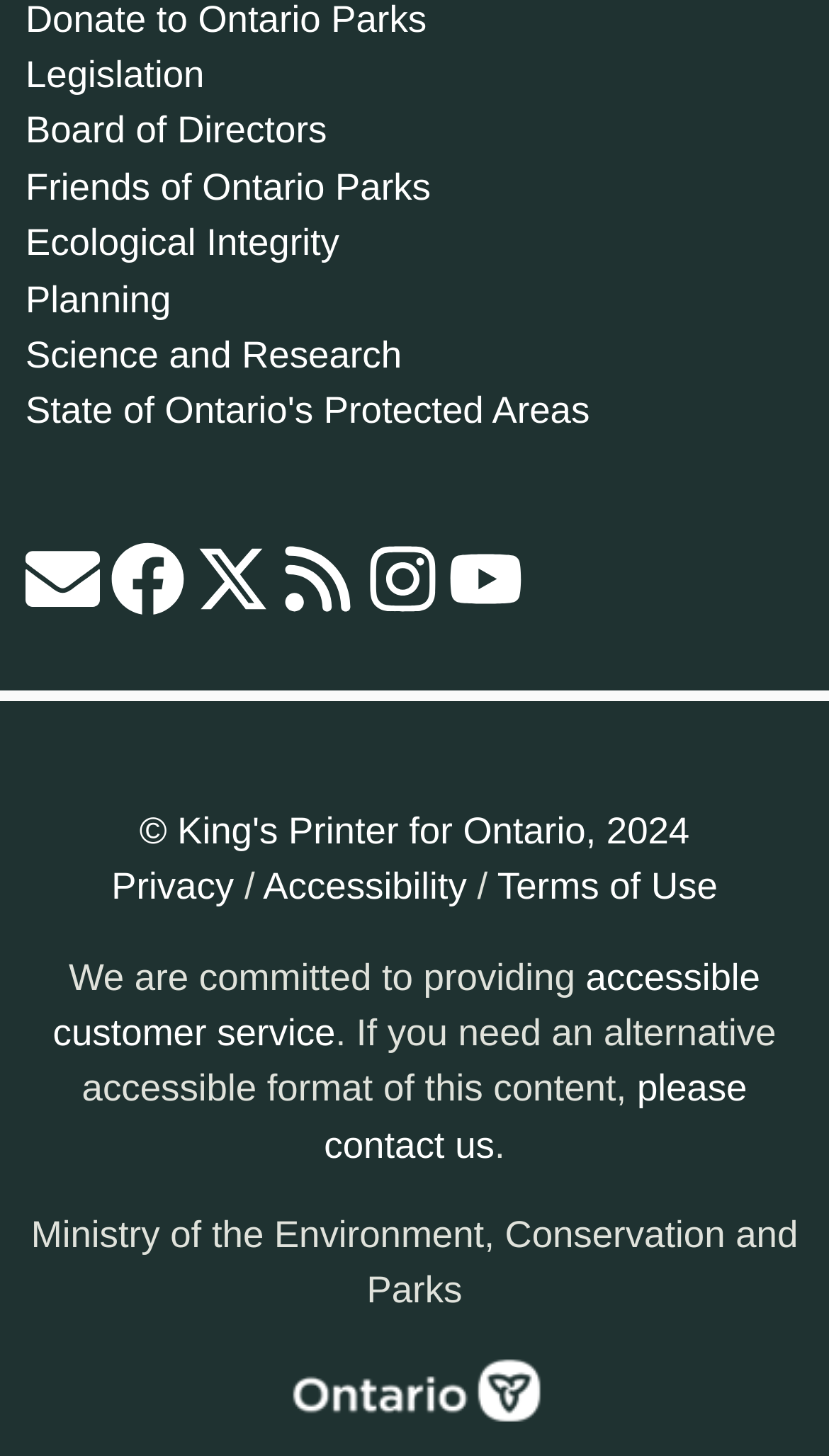What is the purpose of the 'Friends of Ontario Parks' link?
From the screenshot, supply a one-word or short-phrase answer.

To access information about Friends of Ontario Parks